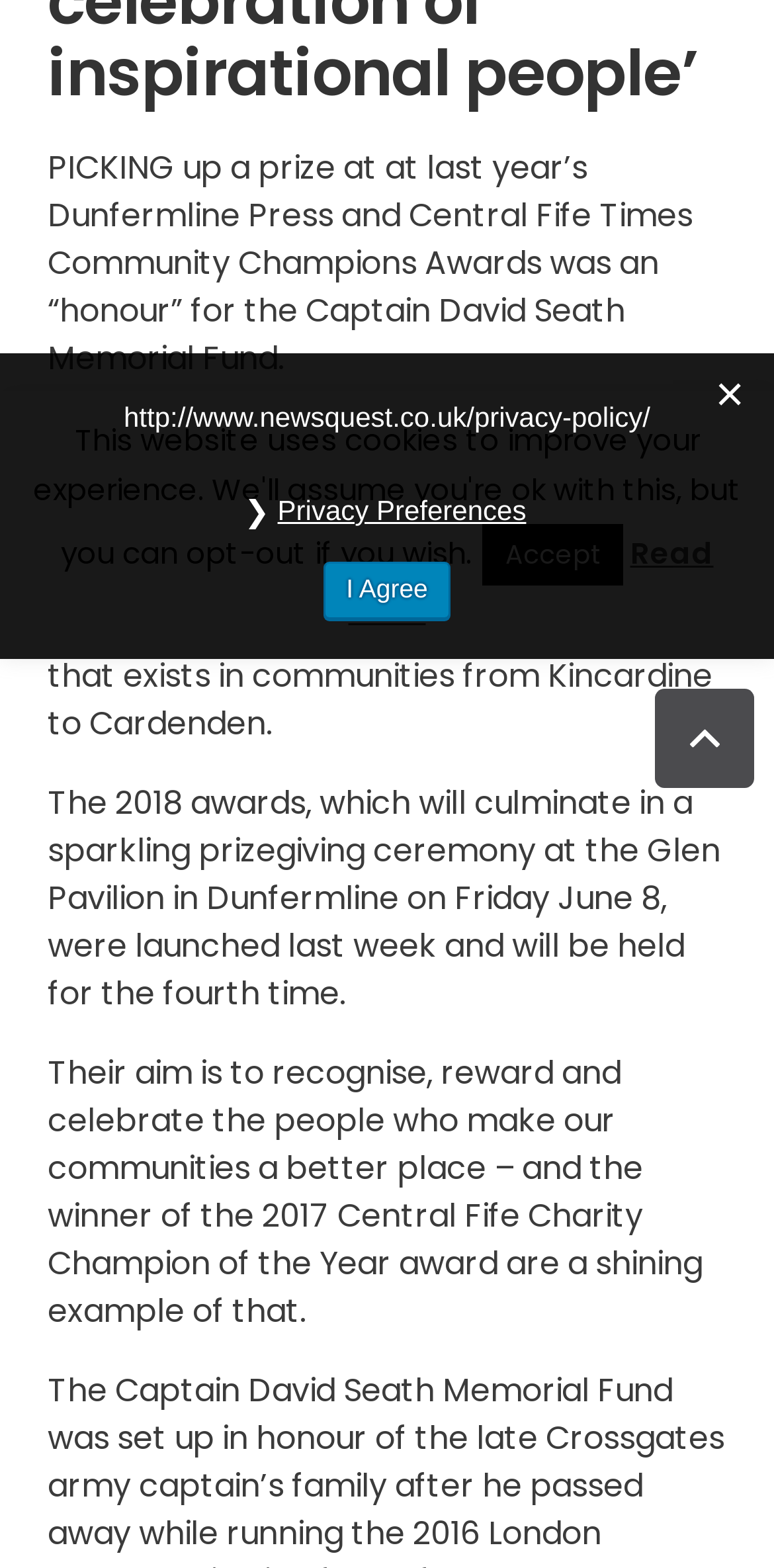Please determine the bounding box coordinates for the UI element described as: "Turntables".

None